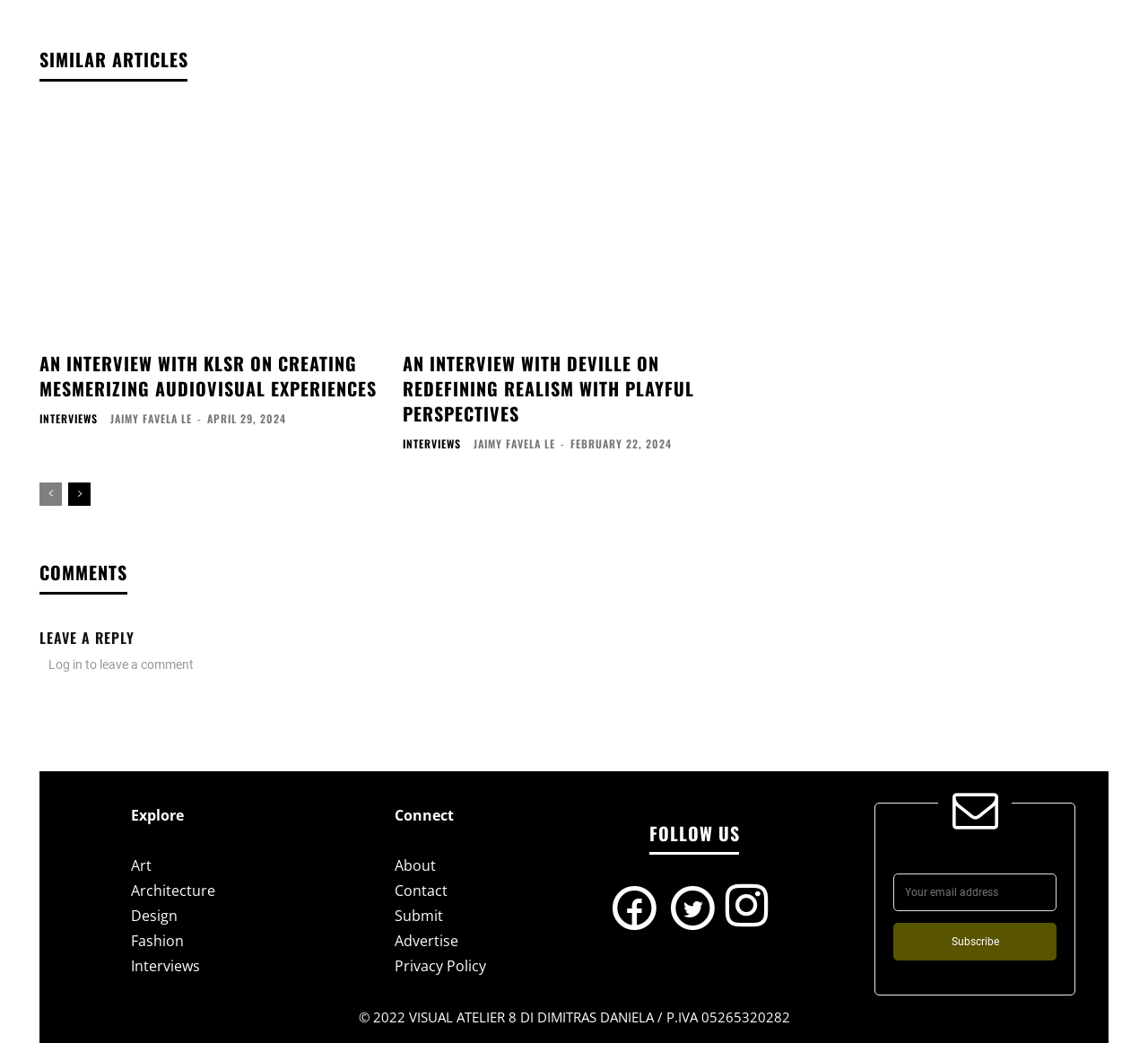Answer the question below in one word or phrase:
What is the category of the article with the title 'An Interview with Deville on Redefining Realism with Playful Perspectives'?

Interviews